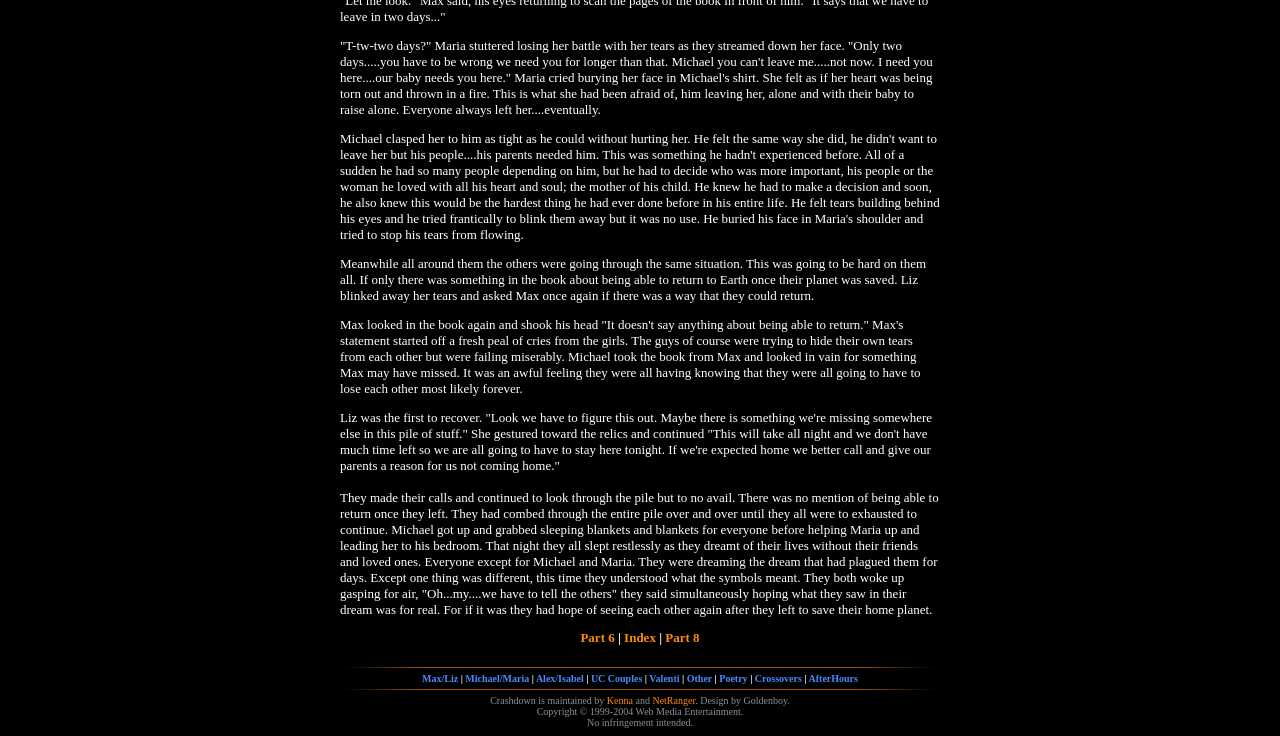What is the theme of the website?
Using the image as a reference, answer with just one word or a short phrase.

Roswell